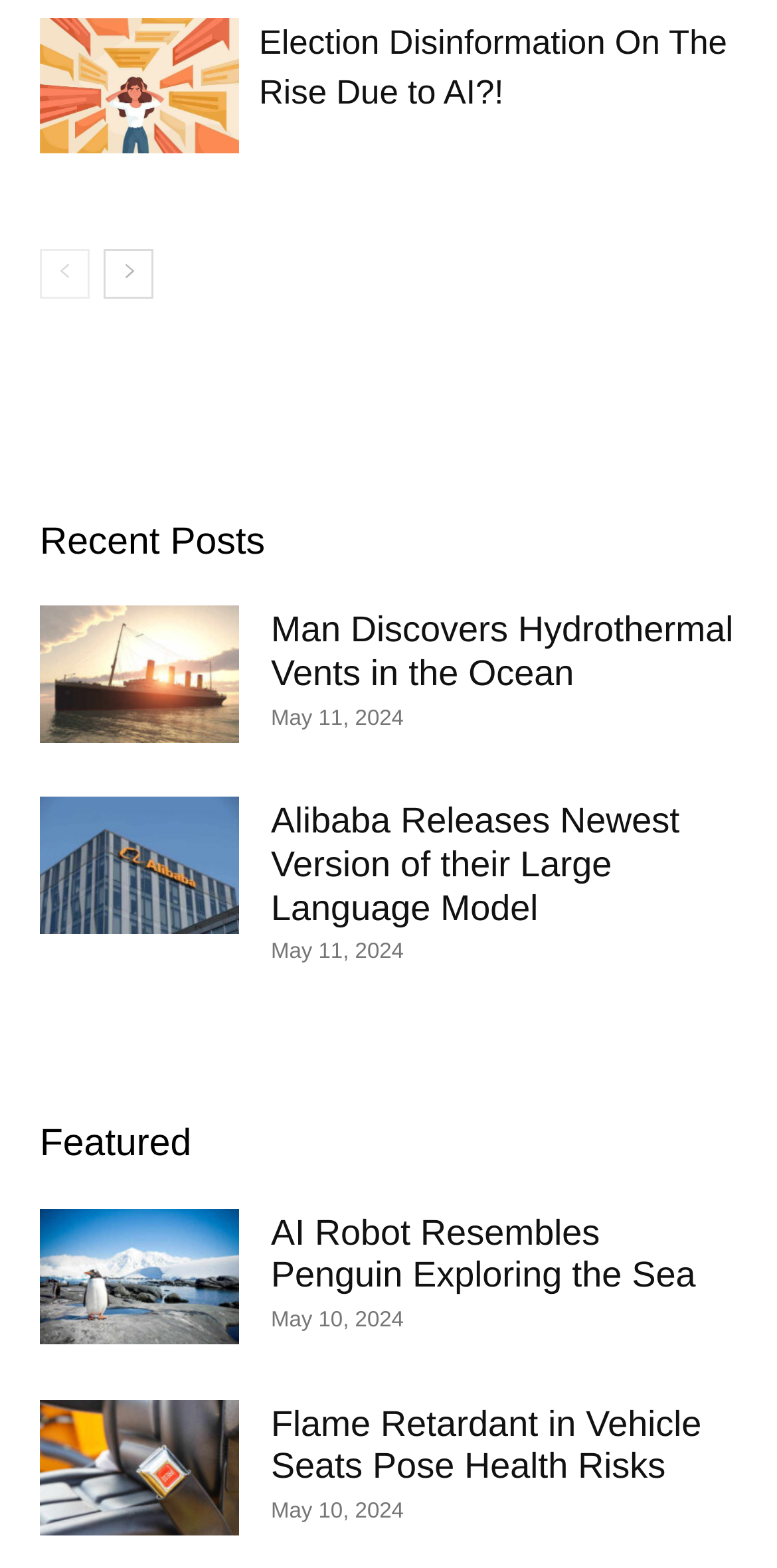Provide a short answer using a single word or phrase for the following question: 
What is the format of the timestamps?

Month Day, Year